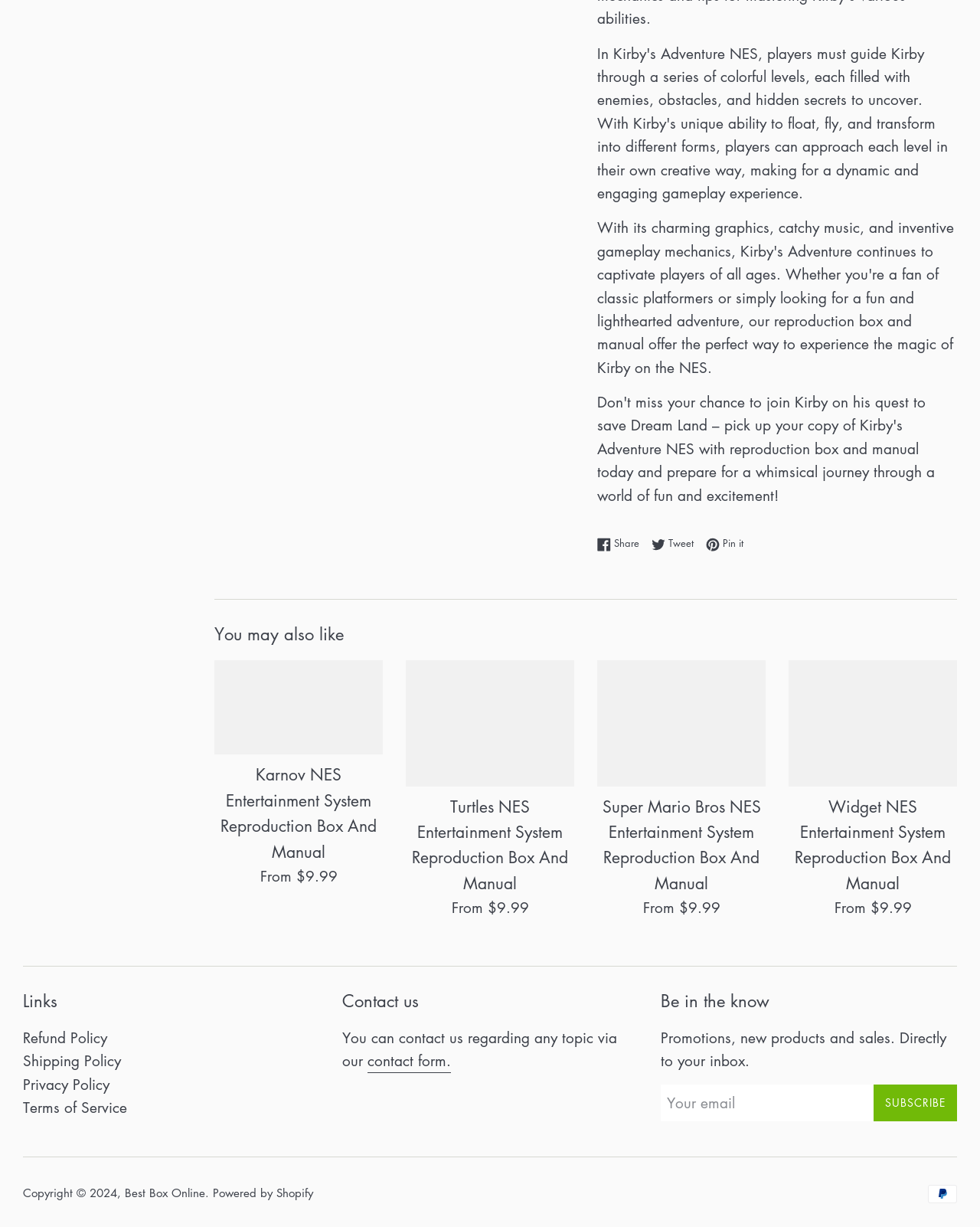What is the purpose of the webpage? Based on the screenshot, please respond with a single word or phrase.

Selling NES Entertainment System Reproduction Boxes and Manuals